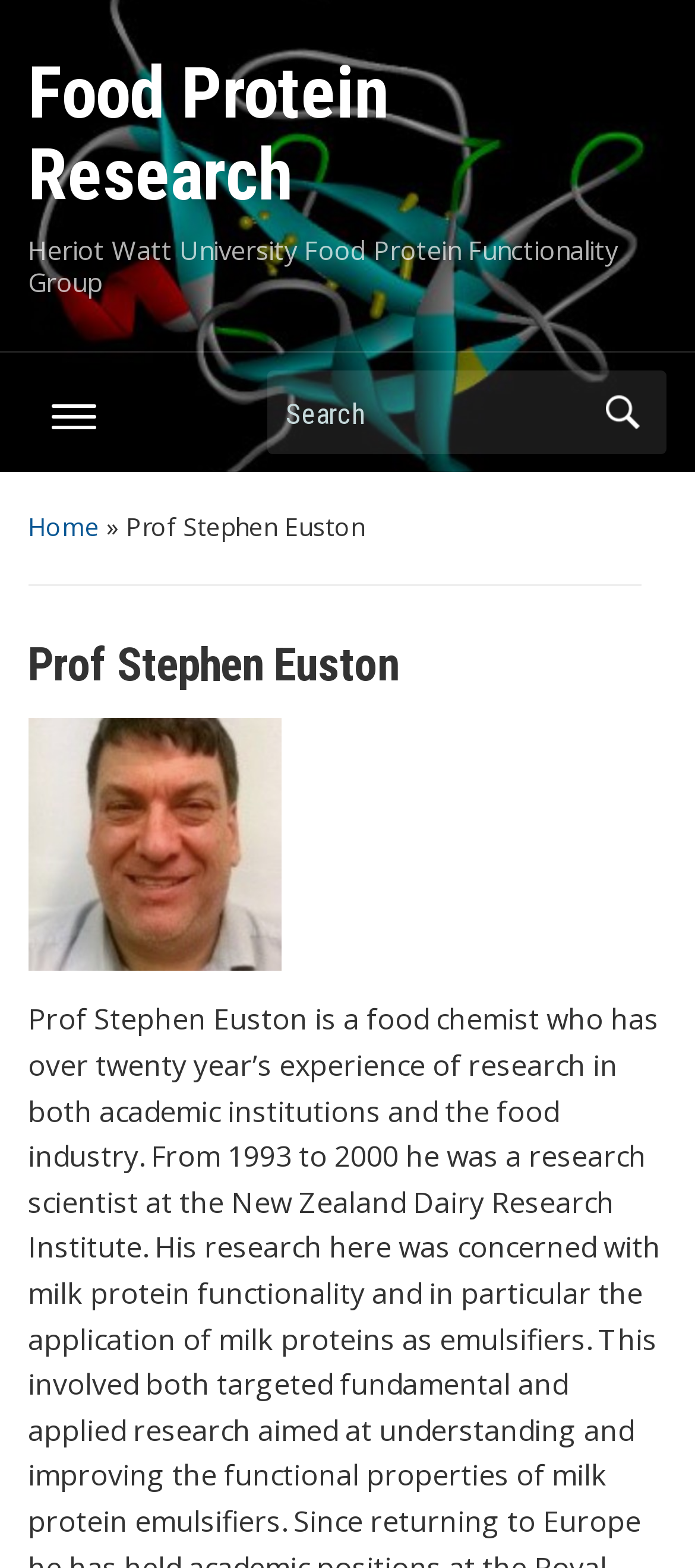Please give a succinct answer to the question in one word or phrase:
What is the name of the person?

Prof Stephen Euston